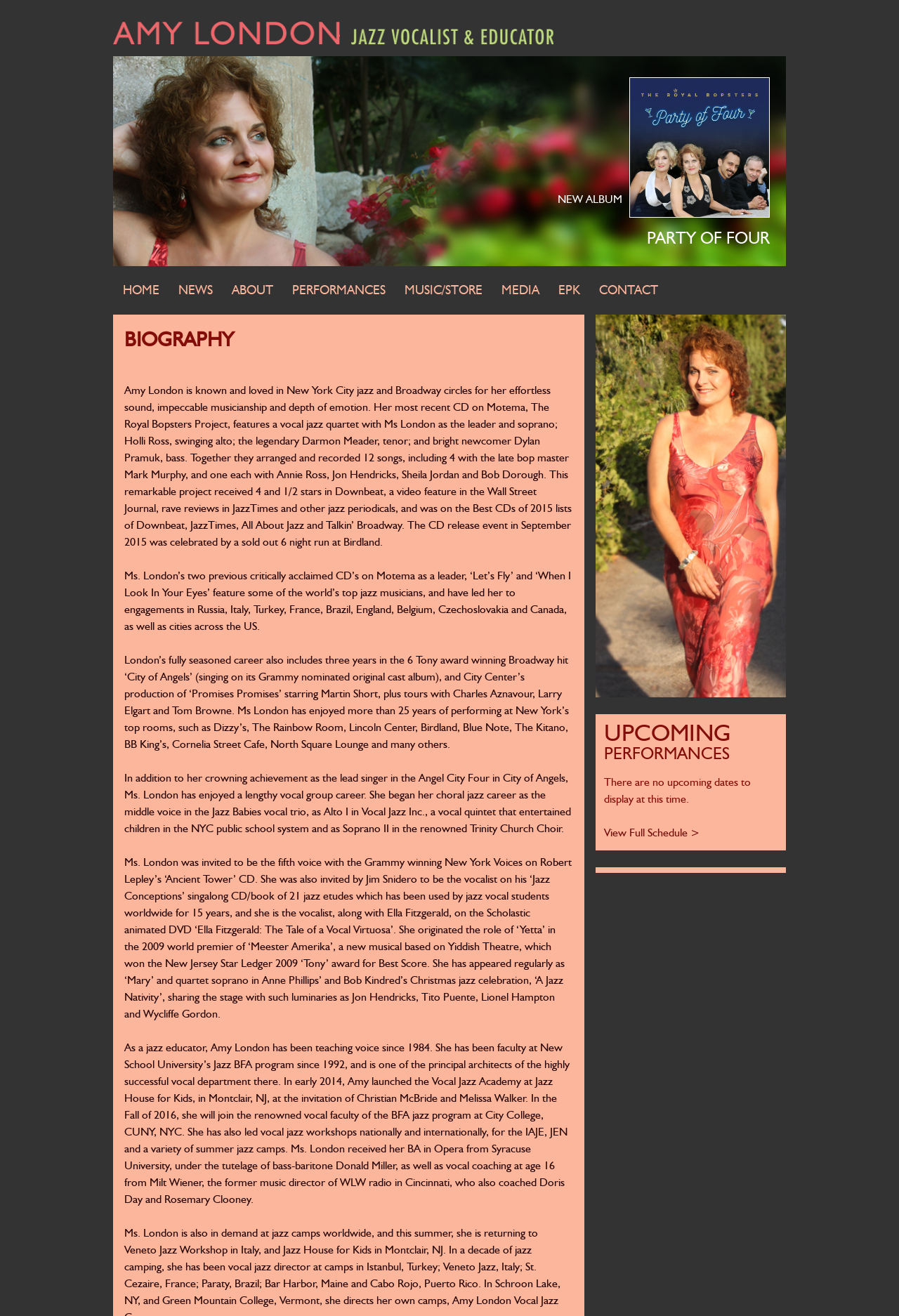Elaborate on the webpage's design and content in a detailed caption.

The webpage is about Amy London, a jazz vocalist and educator. At the top, there is a heading "AMY LONDON" and a subheading "JAZZ VOCALIST & EDUCATOR". Below this, there is a section announcing her new album, "The Royal Bopsters Party of Four", with a link to the album and an image of the album cover.

To the left of the album section, there is a navigation menu with links to different pages, including "HOME", "NEWS", "ABOUT", "PERFORMANCES", "MUSIC/STORE", "MEDIA", "EPK", and "CONTACT".

The main content of the page is a biography of Amy London, which describes her music career, including her recent album, previous critically acclaimed CDs, and her performances in various countries and cities. The biography also mentions her experience in Broadway, including her role in the 6 Tony award-winning hit "City of Angels".

Below the biography, there is a section for upcoming performances, which currently does not have any dates to display. There is a link to view the full schedule.

On the right side of the page, there is a complementary section with an image of Amy London and a heading "UPCOMING PERFORMANCES".